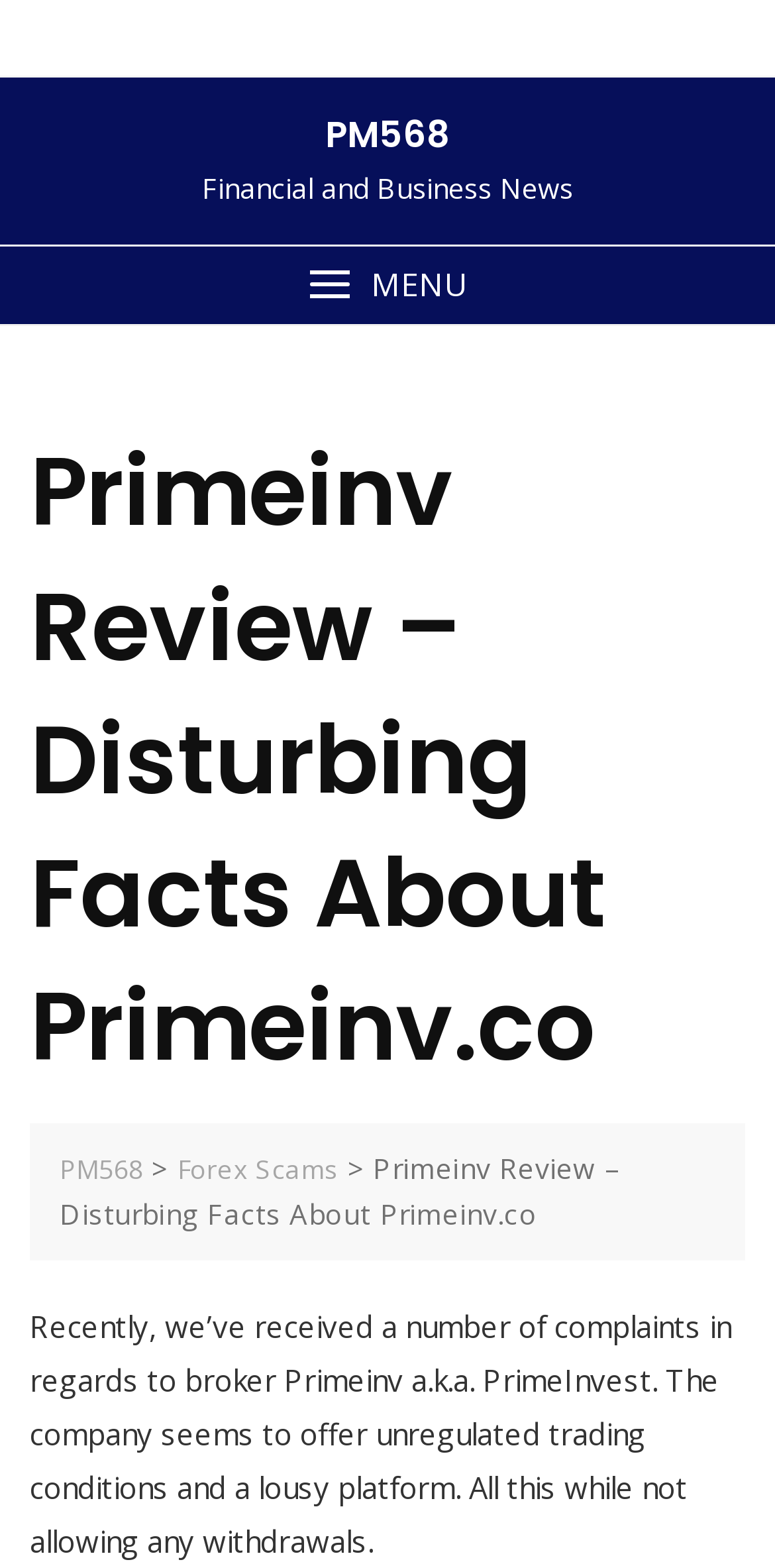What type of news is provided on this website?
From the image, provide a succinct answer in one word or a short phrase.

Financial and Business